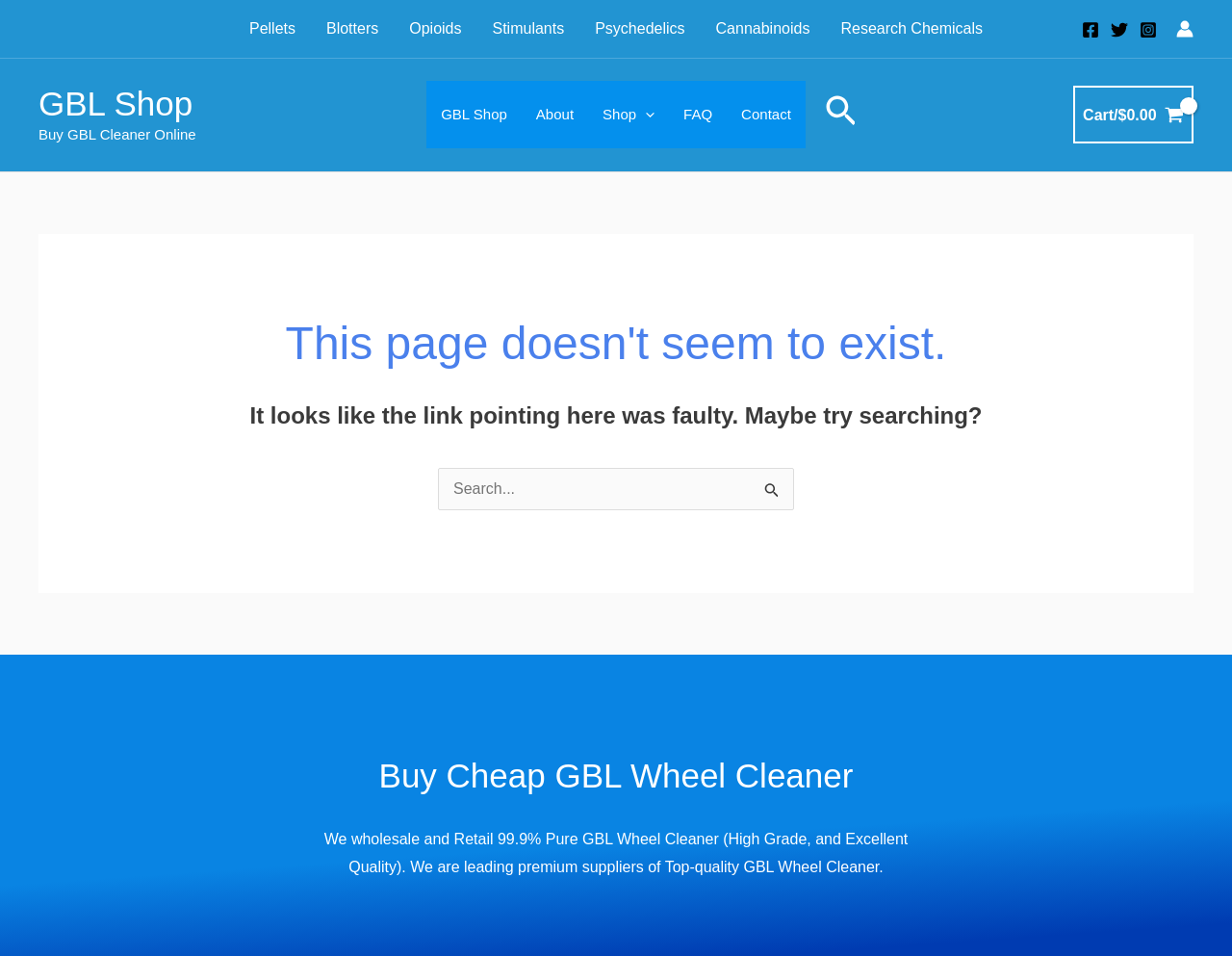Please determine the bounding box coordinates of the element to click in order to execute the following instruction: "View Shopping Cart". The coordinates should be four float numbers between 0 and 1, specified as [left, top, right, bottom].

[0.871, 0.09, 0.969, 0.15]